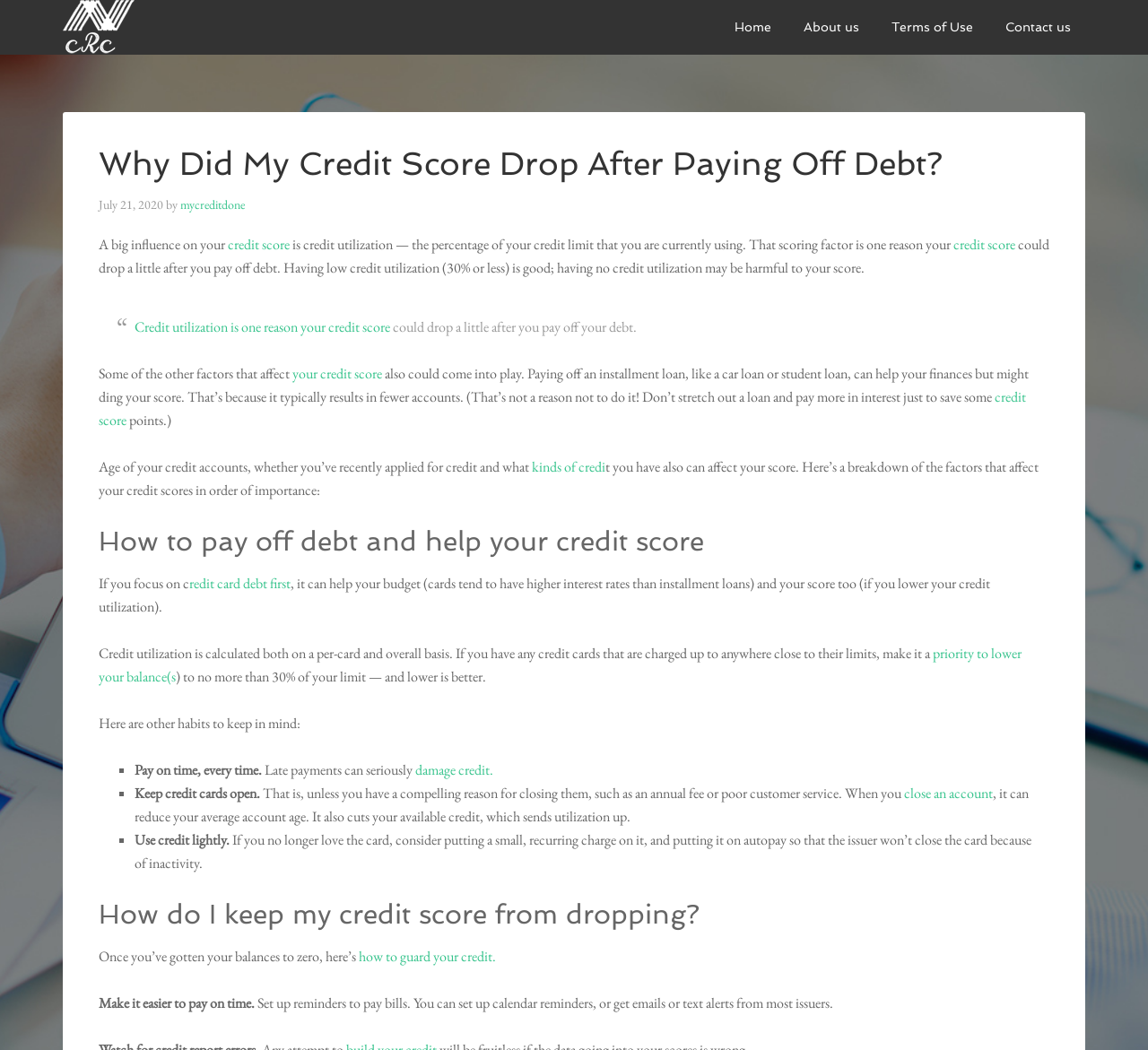Determine the bounding box coordinates of the element that should be clicked to execute the following command: "Click the 'credit score' link".

[0.198, 0.224, 0.252, 0.241]